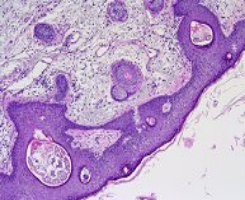Please answer the following question using a single word or phrase: What is the significance of effective analysis in dermatopathology?

Diagnosis and treatment